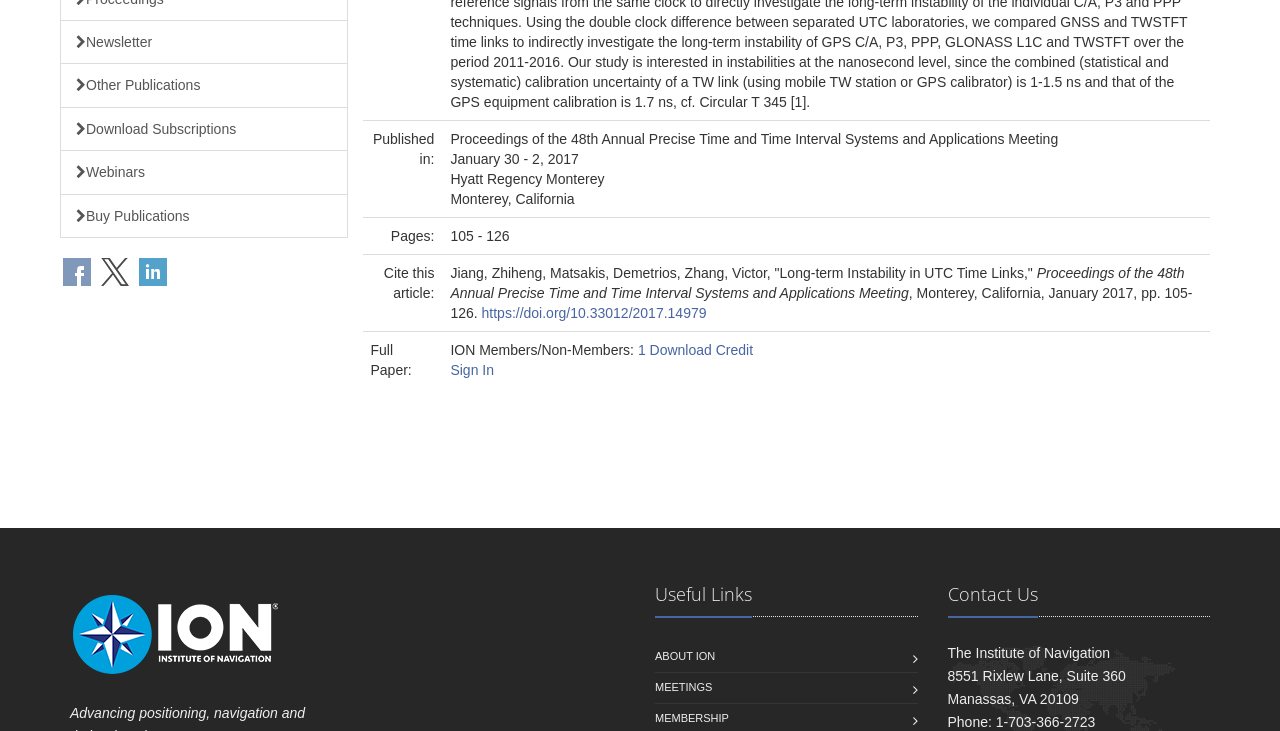Using the provided description https://doi.org/10.33012/2017.14979, find the bounding box coordinates for the UI element. Provide the coordinates in (top-left x, top-left y, bottom-right x, bottom-right y) format, ensuring all values are between 0 and 1.

[0.376, 0.418, 0.552, 0.44]